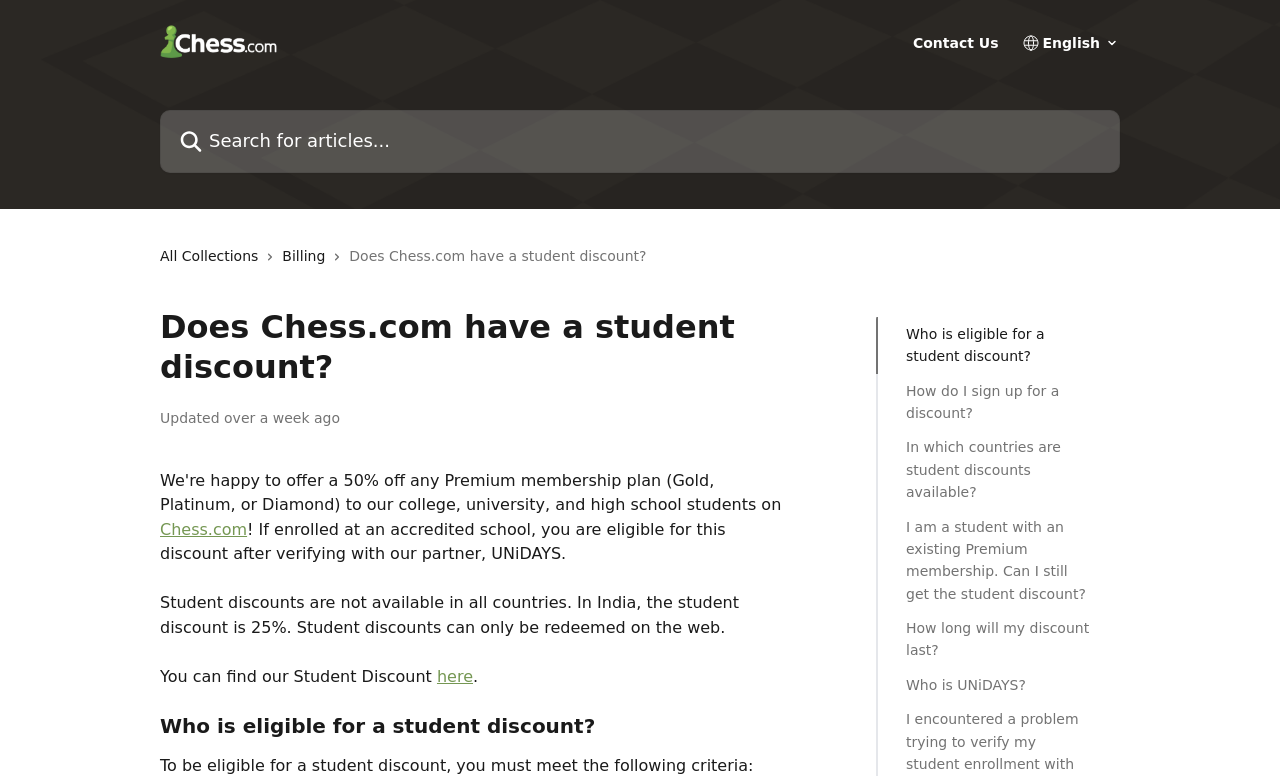Provide a one-word or short-phrase answer to the question:
What is the title of the webpage?

Does Chess.com have a student discount?